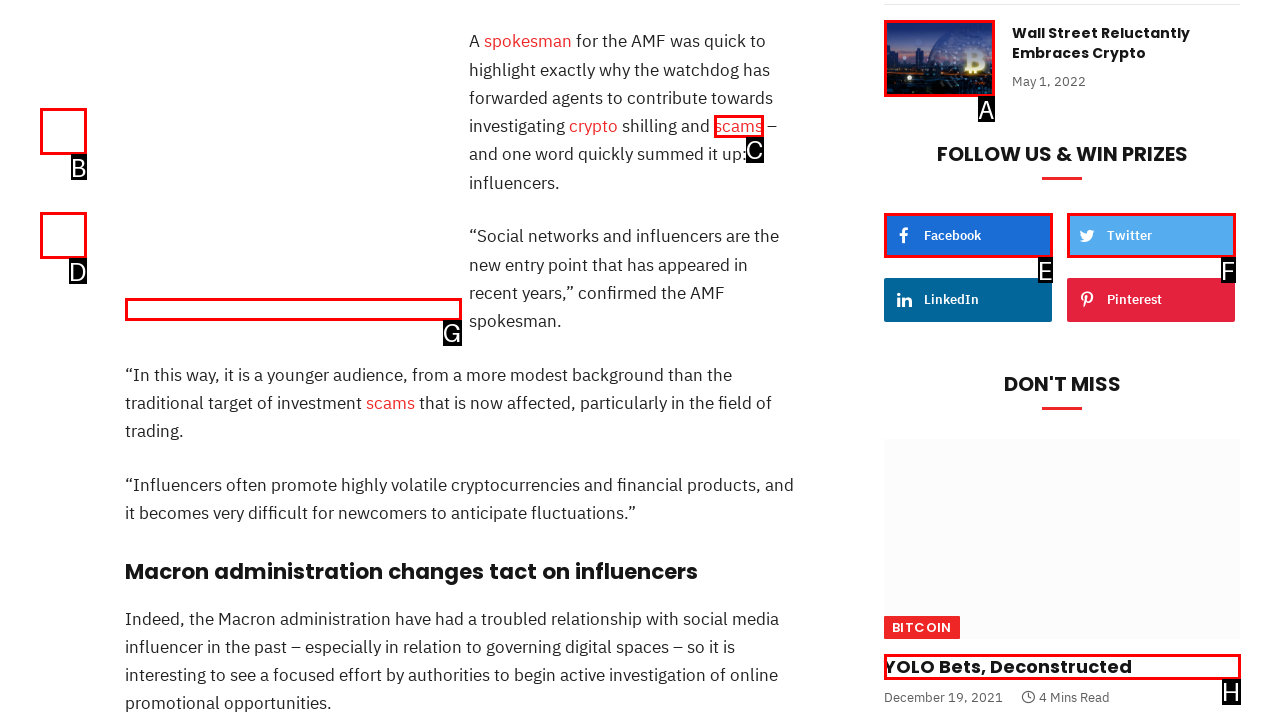Match the following description to a UI element: alt="Donate to RareHippo Now!"
Provide the letter of the matching option directly.

G